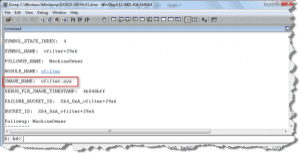Offer a detailed explanation of what is depicted in the image.

The image displays the output from the WinDBG tool, a powerful debugging utility used for analyzing crash dump files in Windows environments. The screenshot shows a command window where critical debugging information is displayed. Key details include the "MODULE_NAME" indicated as "writter.exe," which is highlighted in red, suggesting it's a focal point for the analysis. This indicates that the module might be related to the cause of a crash. Other parameters shown include "FAULTING_MODULE," "IMAGE_NAME," and timestamps, giving further context to the crash being investigated. This visual data represents a deep analysis conducted on a crash dump file initiated by Windows, emphasizing the importance of WinDBG in diagnosing application issues.